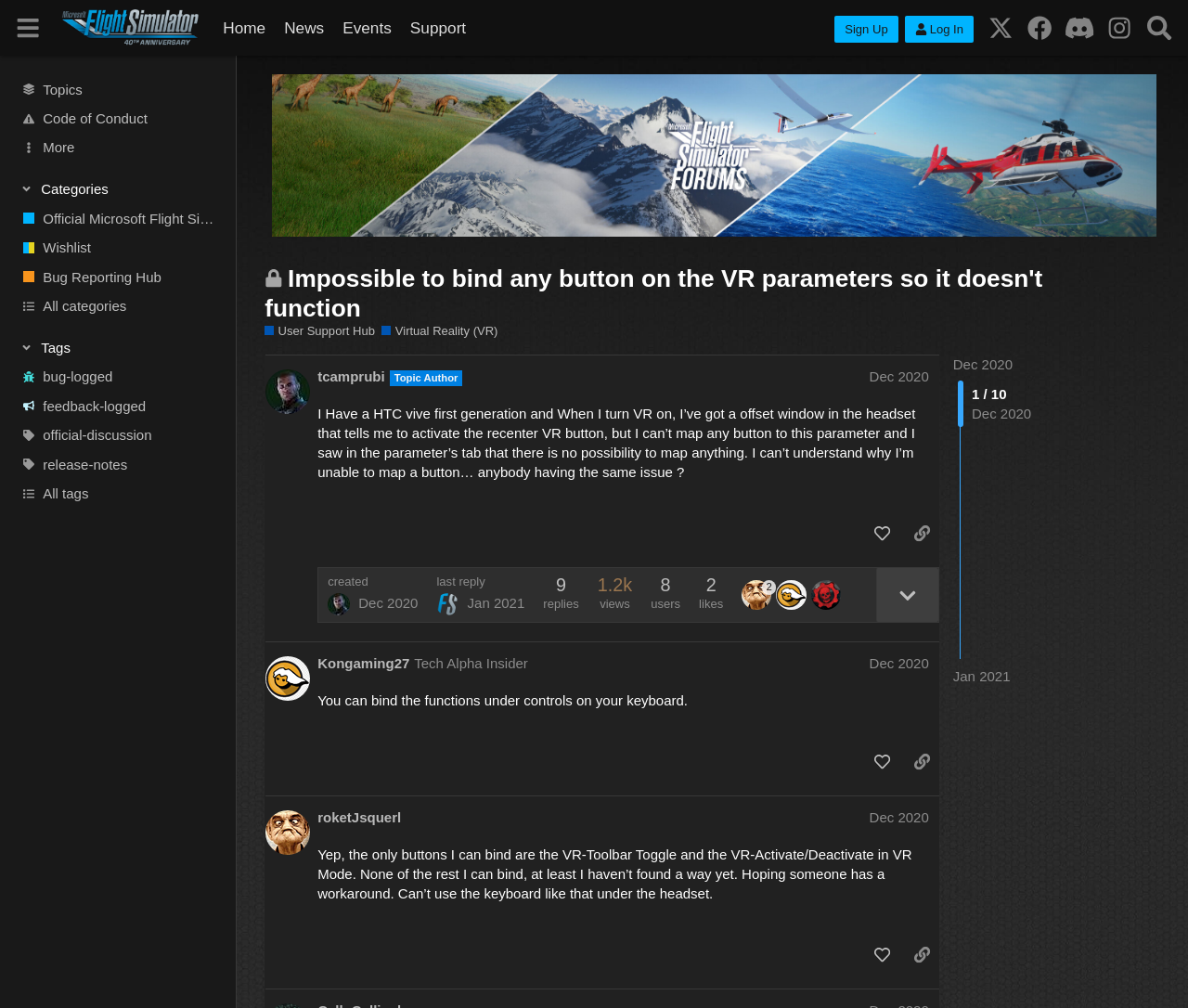Determine the bounding box coordinates of the target area to click to execute the following instruction: "Read the post by 'tcamprubi'."

[0.224, 0.351, 0.79, 0.637]